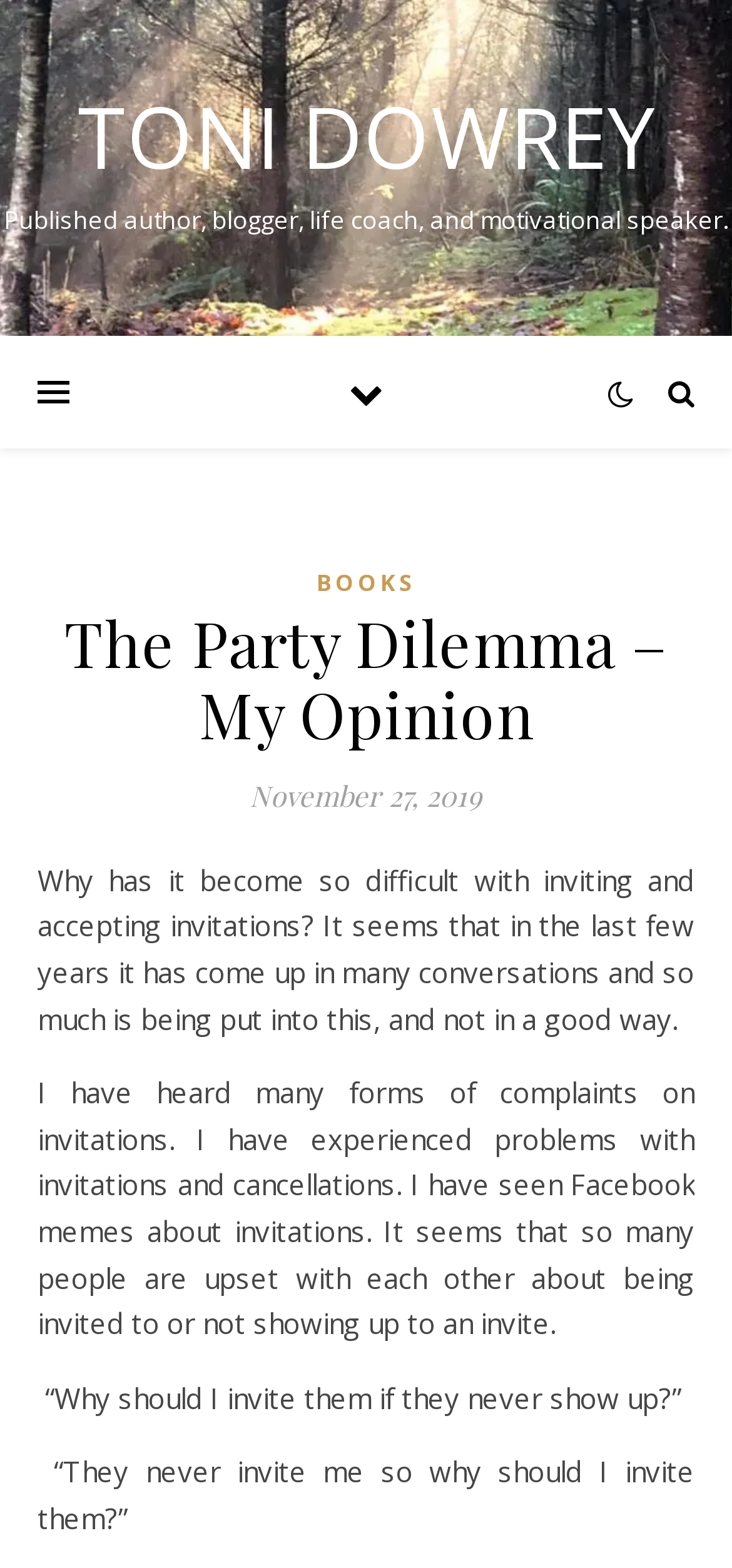Provide the bounding box coordinates of the HTML element this sentence describes: "Books". The bounding box coordinates consist of four float numbers between 0 and 1, i.e., [left, top, right, bottom].

[0.432, 0.357, 0.568, 0.387]